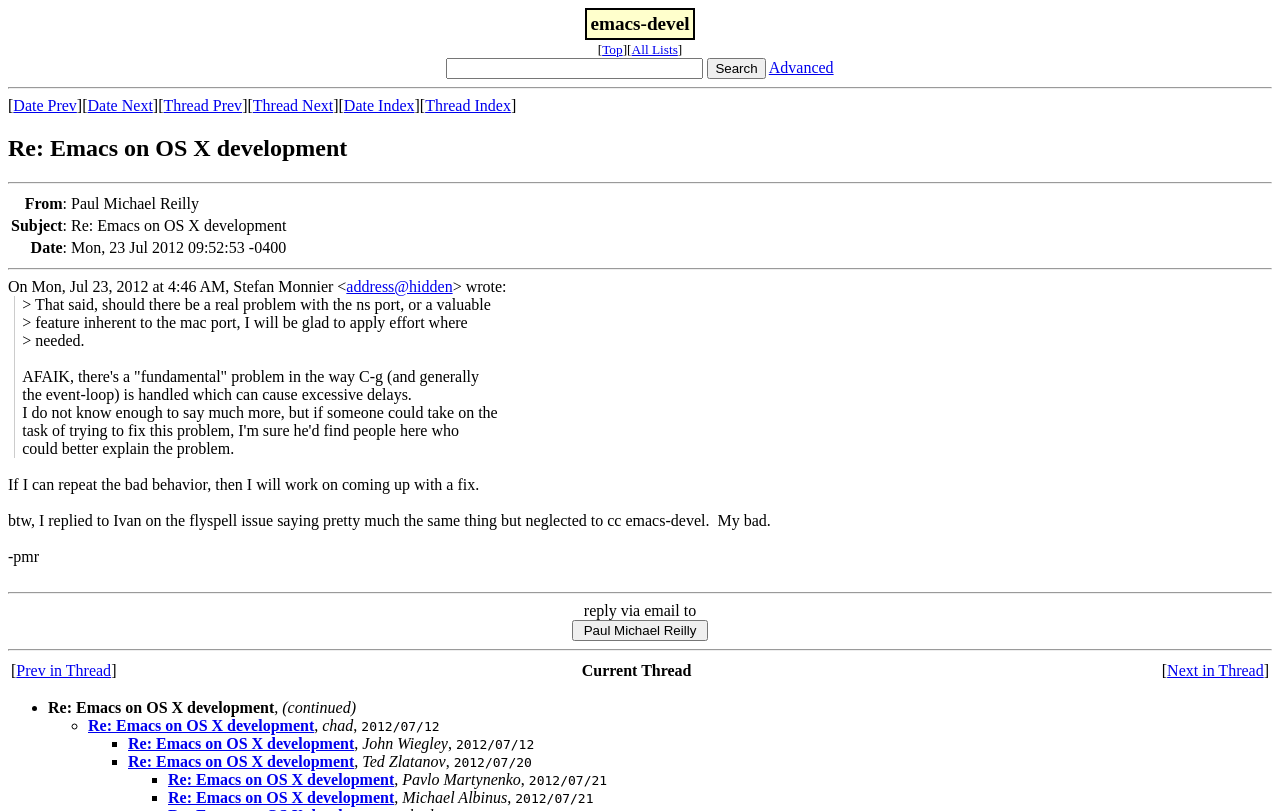Please determine the bounding box coordinates of the element to click on in order to accomplish the following task: "Reply to the email". Ensure the coordinates are four float numbers ranging from 0 to 1, i.e., [left, top, right, bottom].

[0.447, 0.764, 0.553, 0.79]